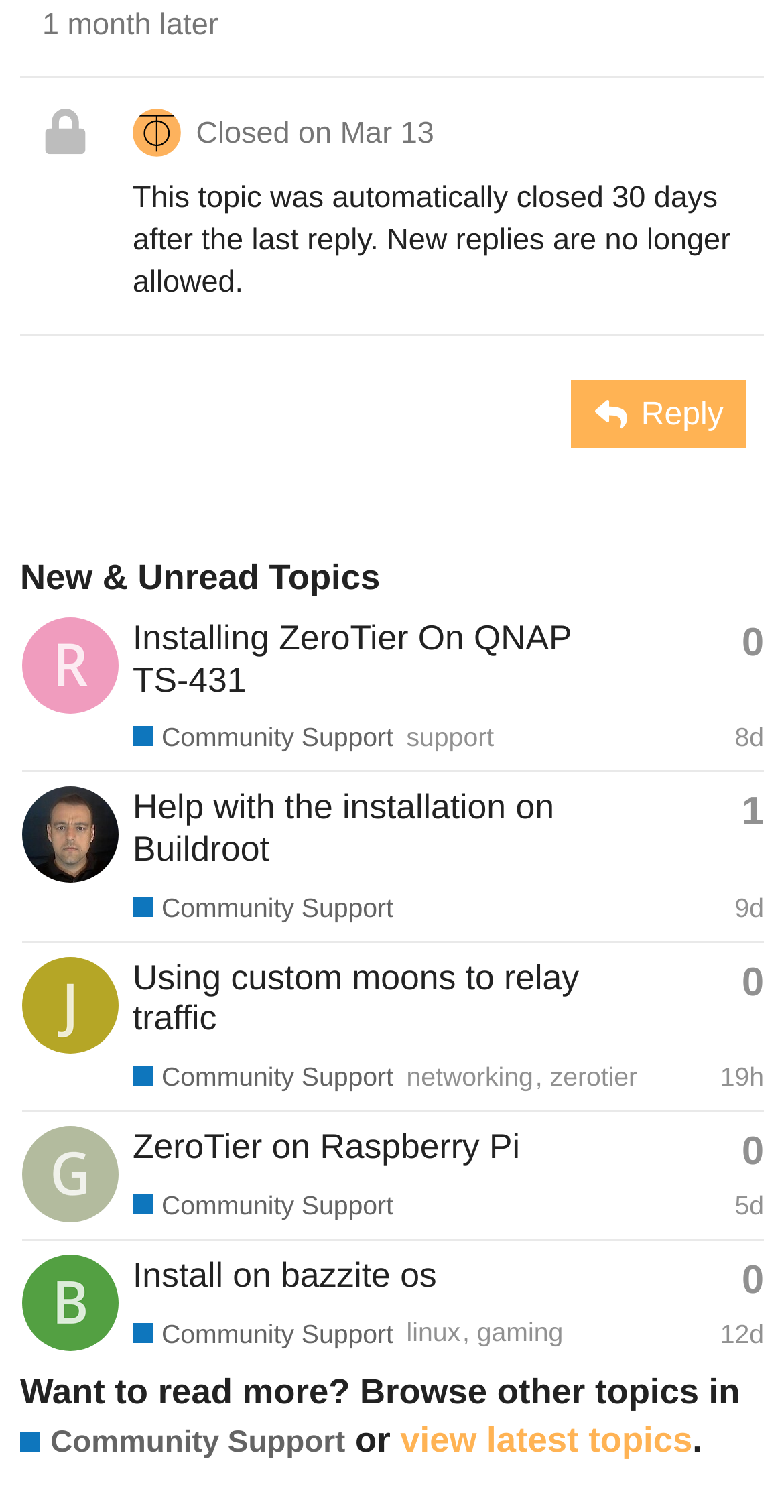Specify the bounding box coordinates for the region that must be clicked to perform the given instruction: "Switch to English".

None